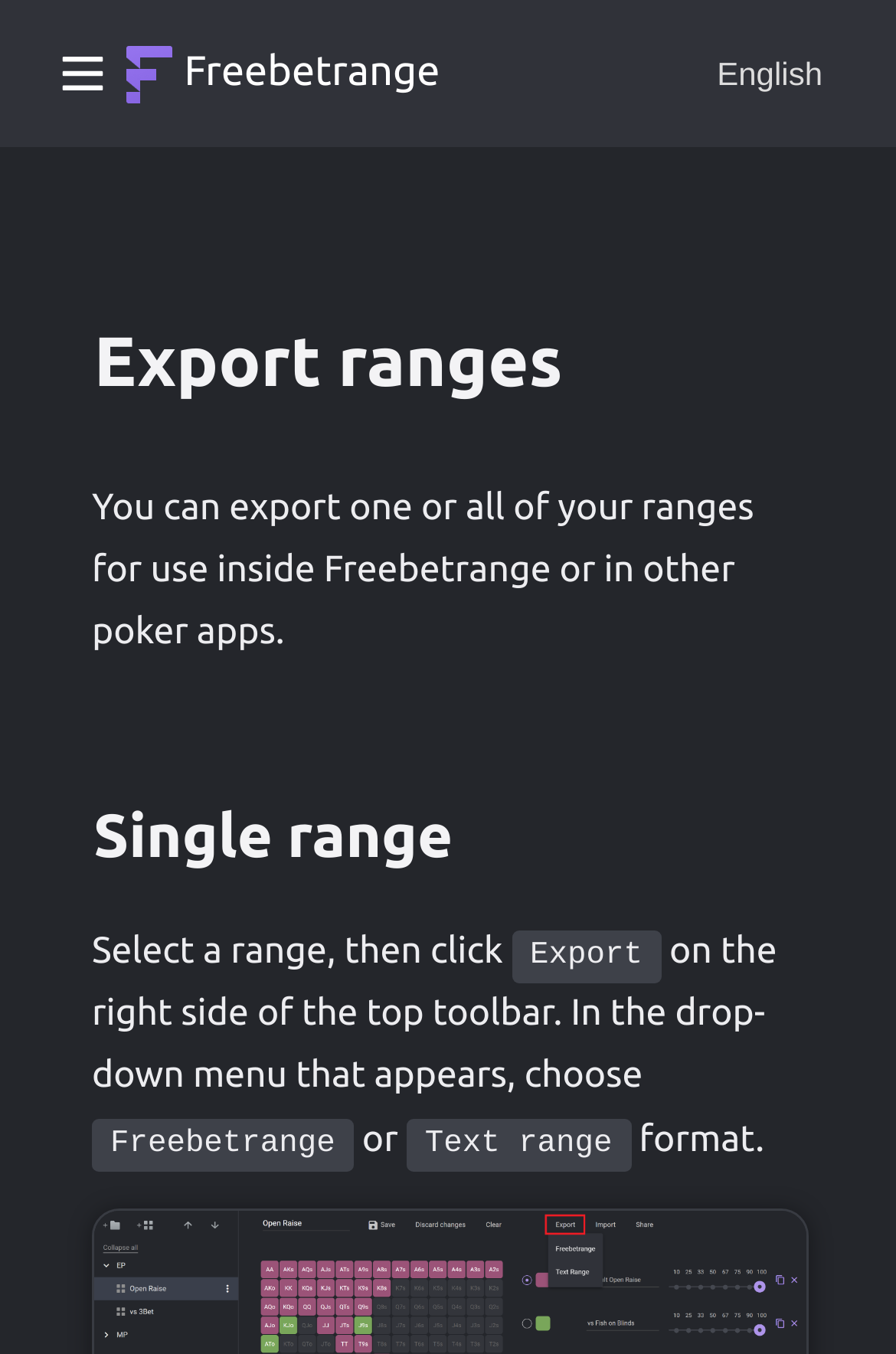Determine the bounding box coordinates for the HTML element mentioned in the following description: "#". The coordinates should be a list of four floats ranging from 0 to 1, represented as [left, top, right, bottom].

[0.045, 0.239, 0.105, 0.294]